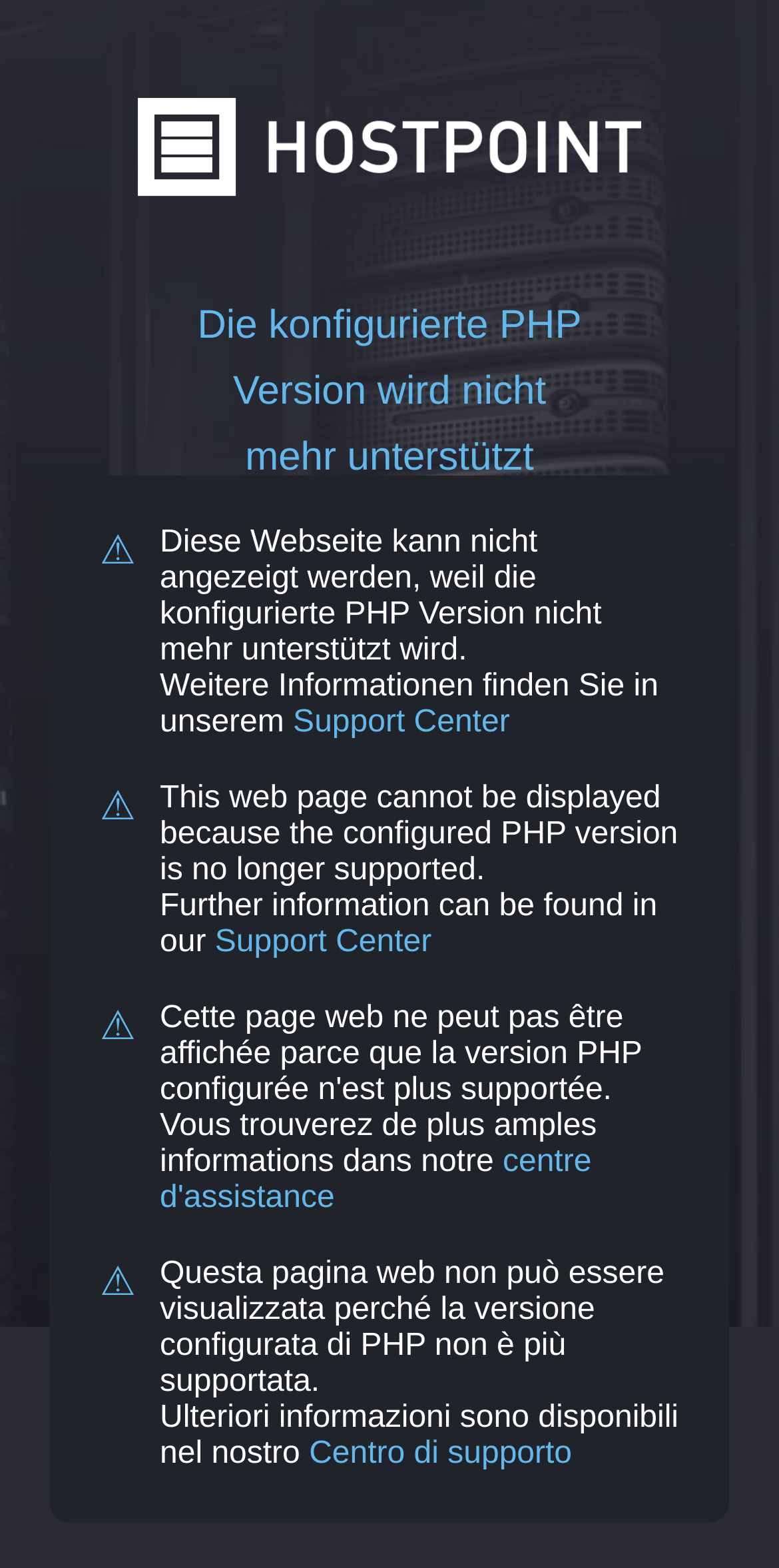Locate the bounding box coordinates for the element described below: "Support Center". The coordinates must be four float values between 0 and 1, formatted as [left, top, right, bottom].

[0.376, 0.45, 0.654, 0.472]